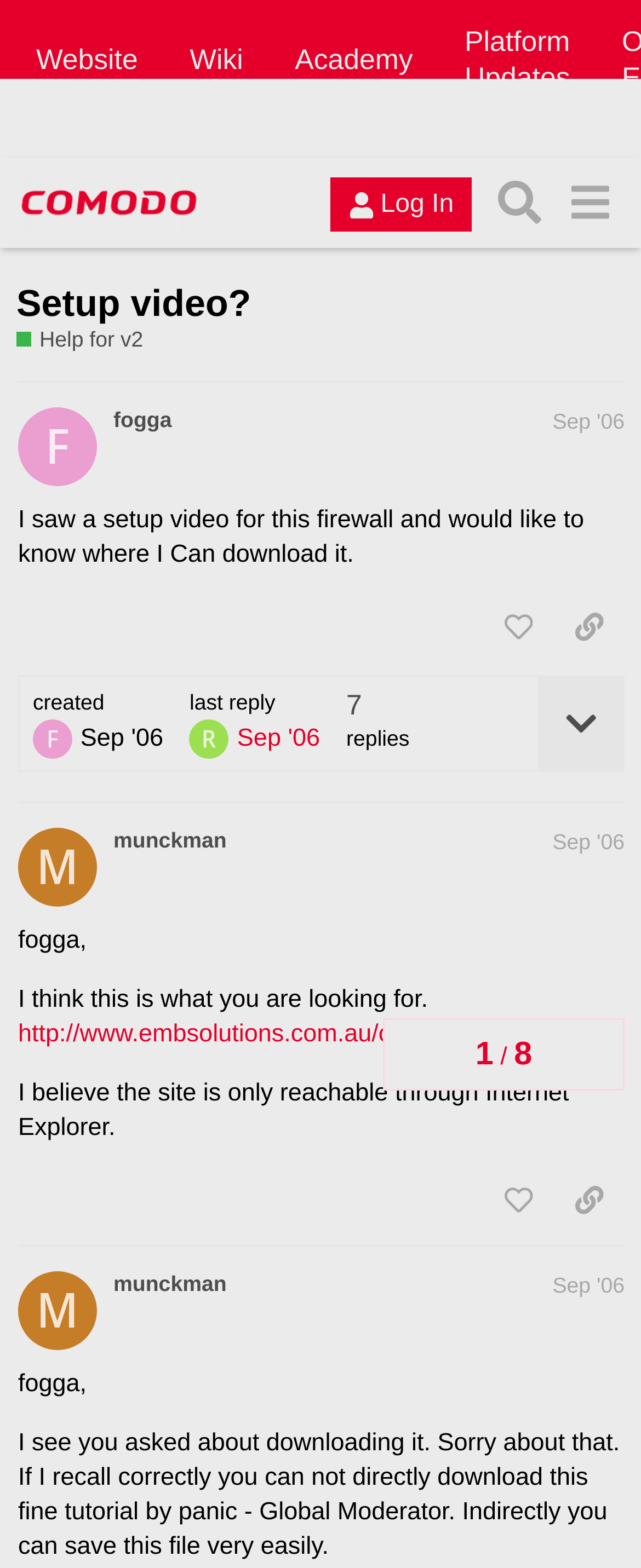Can you give a comprehensive explanation to the question given the content of the image?
How many links are in the second post?

I looked at the second post and found one link, which is 'http://www.embsolutions.com.au/cpf_rule/'.